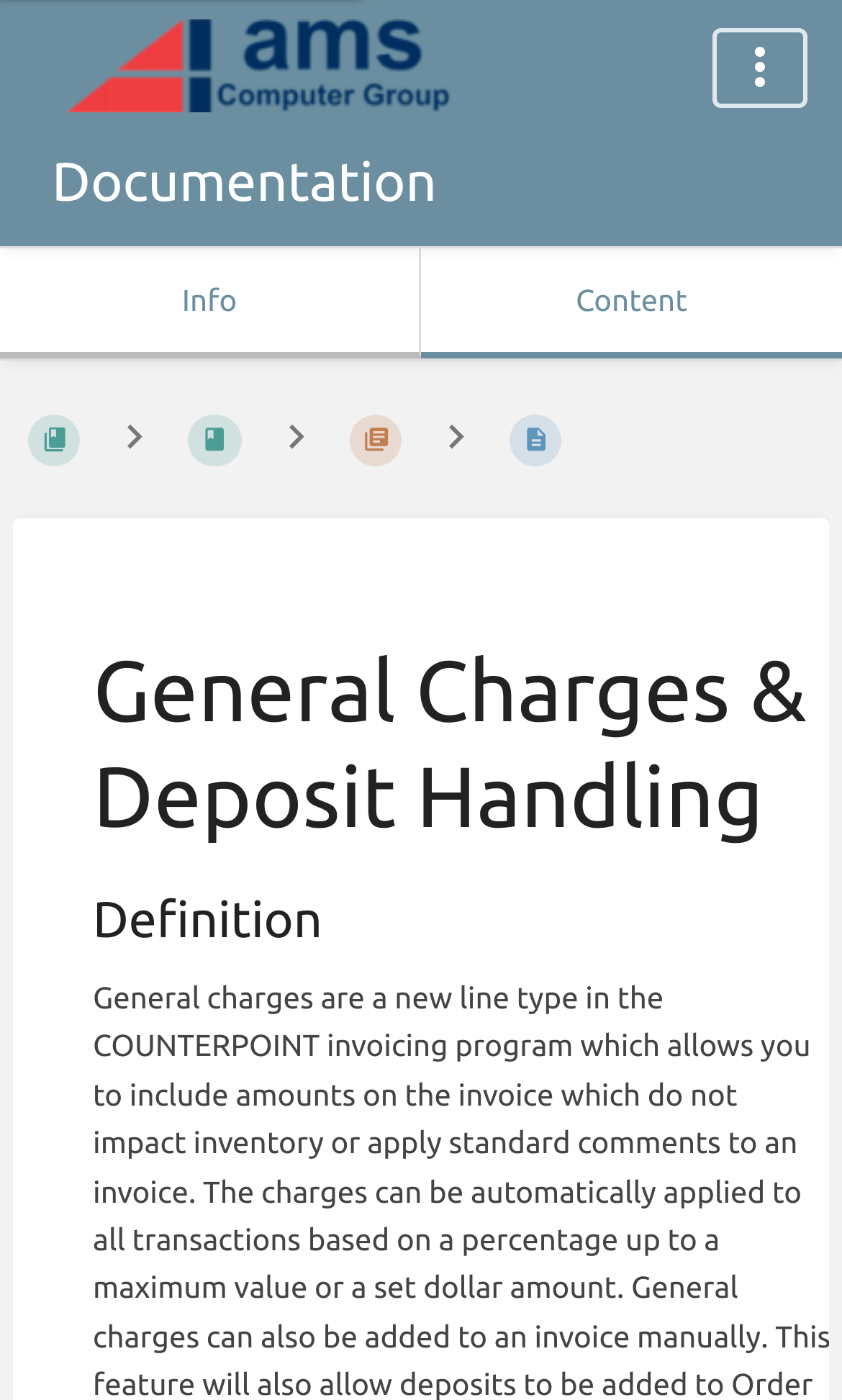Identify the bounding box coordinates for the UI element described as follows: Content. Use the format (top-left x, top-left y, bottom-right x, bottom-right y) and ensure all values are floating point numbers between 0 and 1.

[0.5, 0.178, 1.0, 0.256]